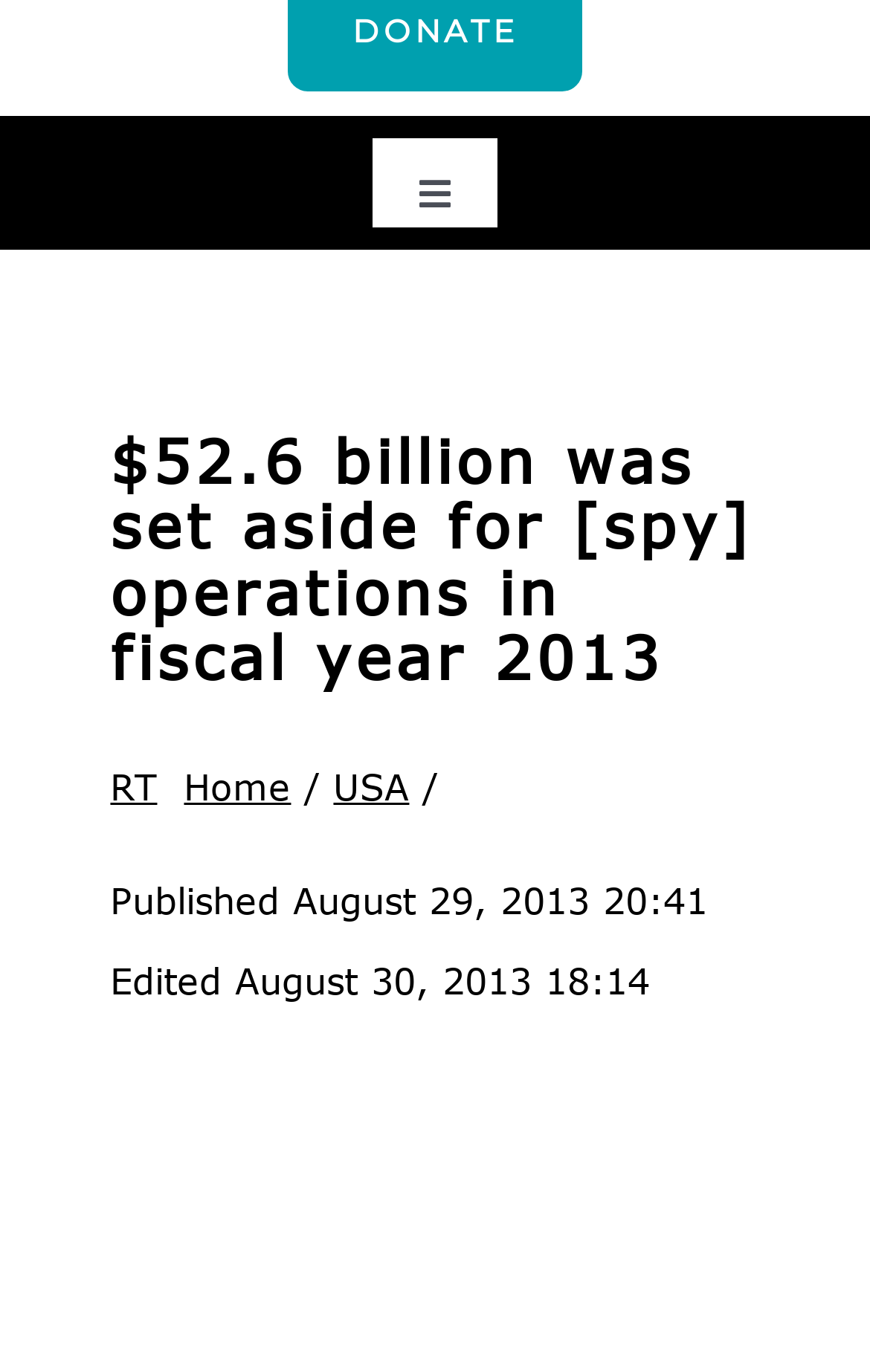Determine the coordinates of the bounding box that should be clicked to complete the instruction: "Go to Home". The coordinates should be represented by four float numbers between 0 and 1: [left, top, right, bottom].

[0.211, 0.558, 0.335, 0.589]